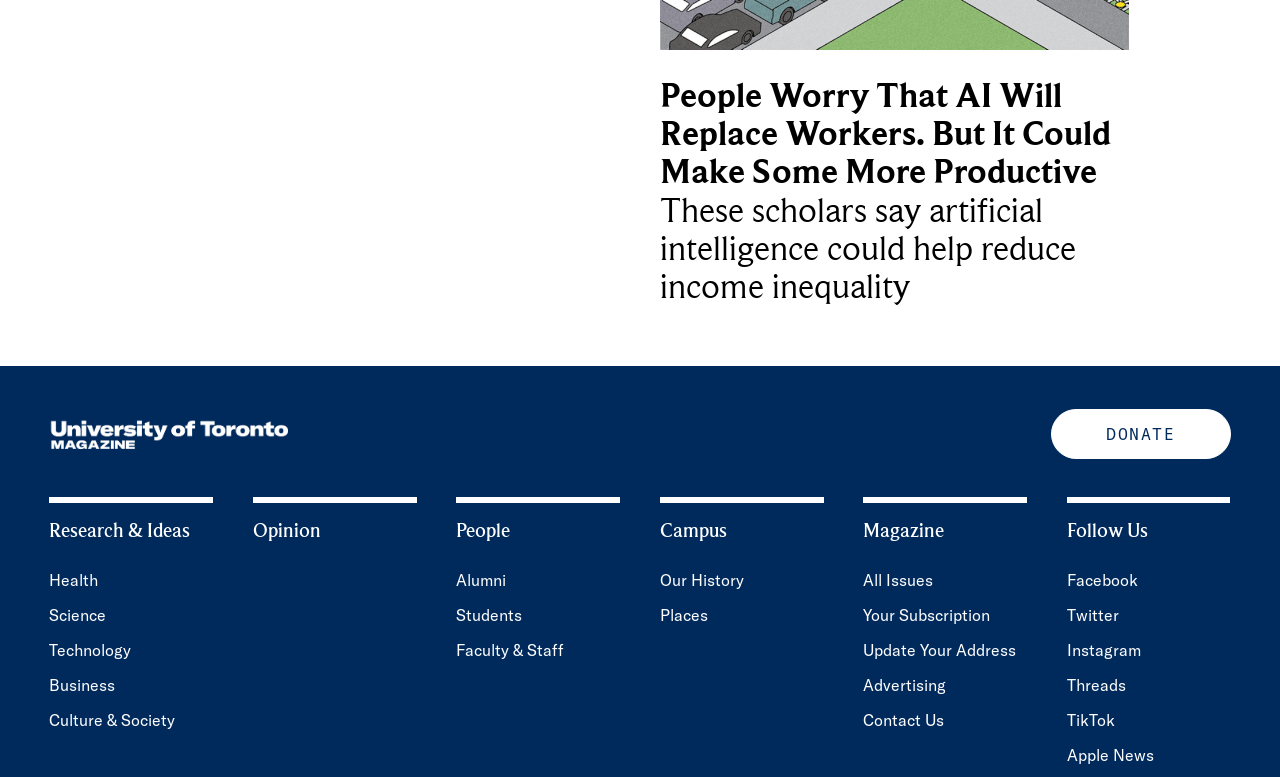Use a single word or phrase to answer this question: 
What categories are available under 'Research & Ideas'?

None